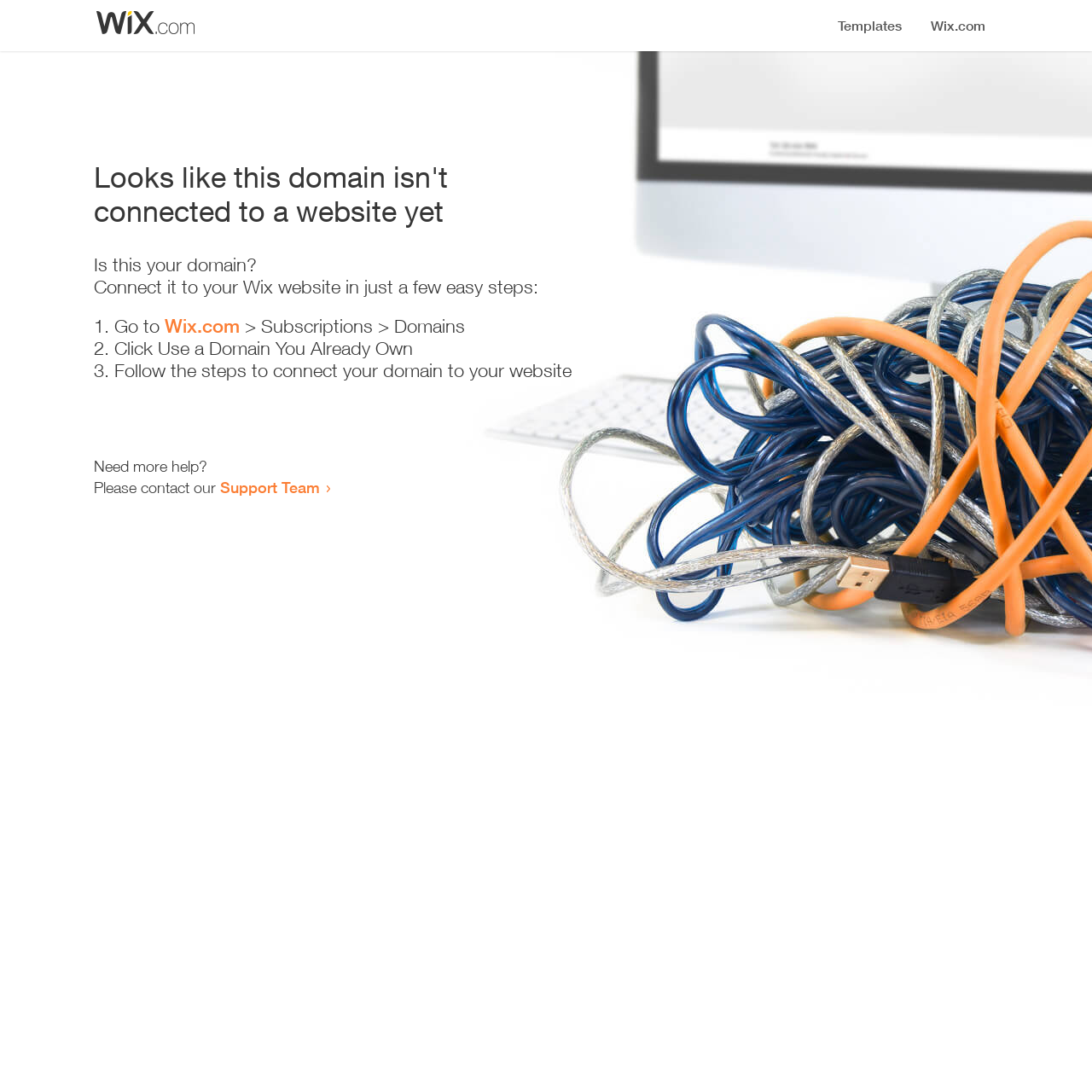Give a detailed account of the webpage, highlighting key information.

The webpage appears to be an error page, indicating that a domain is not connected to a website yet. At the top, there is a small image, likely a logo or icon. Below the image, a prominent heading reads "Looks like this domain isn't connected to a website yet". 

Underneath the heading, there is a series of instructions to connect the domain to a Wix website. The instructions are presented in a step-by-step format, with each step numbered and accompanied by a brief description. The first step is to go to Wix.com, followed by navigating to the Subscriptions and Domains section. The second step is to click "Use a Domain You Already Own", and the third step is to follow the instructions to connect the domain to the website.

At the bottom of the page, there is a section offering additional help, with a message "Need more help?" followed by an invitation to contact the Support Team via a link.